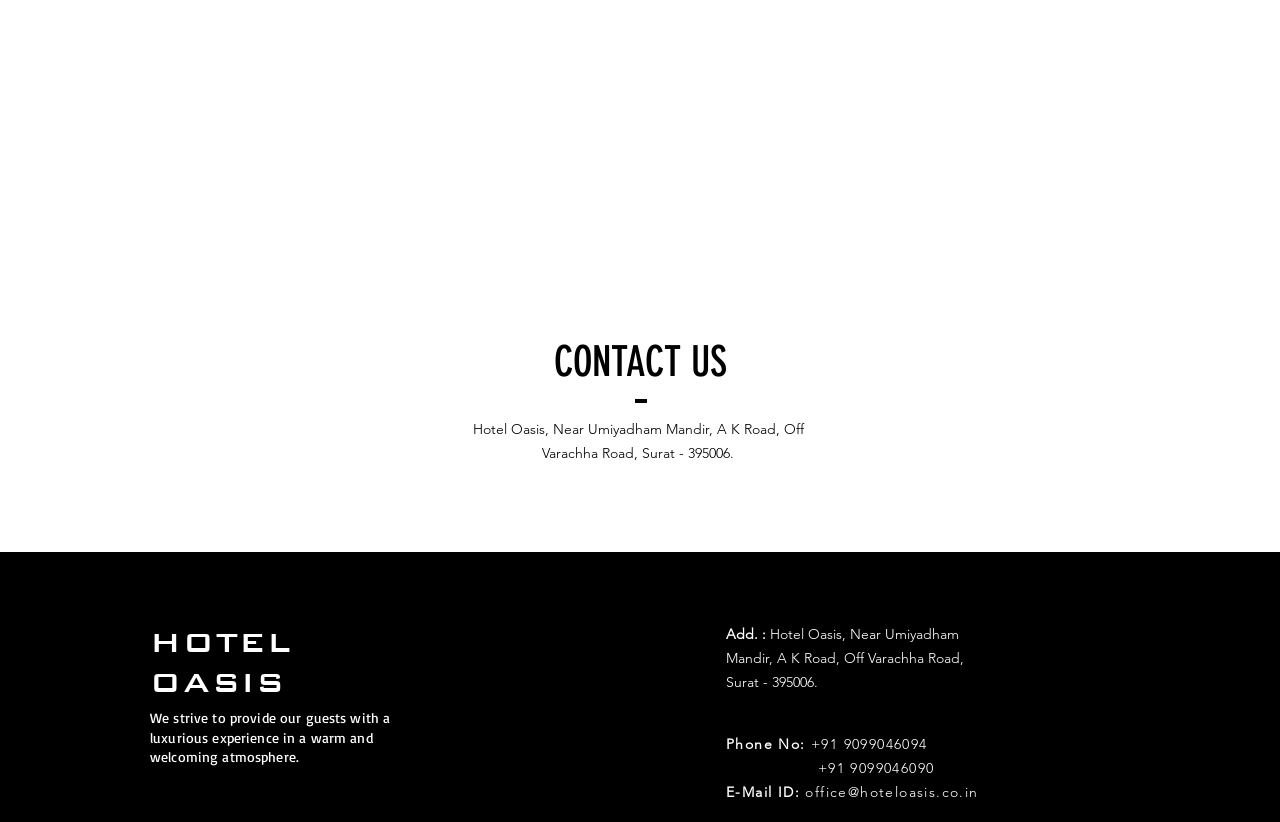What is the phone number of the hotel?
From the details in the image, provide a complete and detailed answer to the question.

The phone number of the hotel can be found in the StaticText element '+91 9099046094' with bounding box coordinates [0.629, 0.895, 0.725, 0.917].